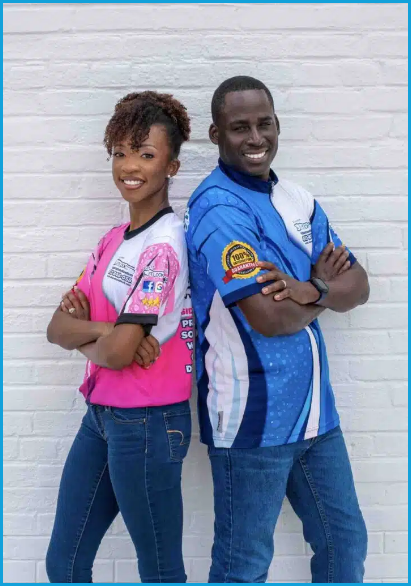Provide an in-depth description of the image.

The image features a vibrant and engaging portrait of a couple, showcasing their dynamic partnership in the business world. The woman, dressed in a bright pink and white shirt, stands confidently with her arms crossed, exuding a sense of warmth and approachability. Beside her, the man is clad in a striking blue and white shirt, his posture is strong and welcoming, reflecting their collaborative spirit. Both individuals appear enthusiastic and ready to connect with their customers. The backdrop of a clean, white wall emphasizes their colorful attire, highlighting the professionalism and energy that Cleaner Outlook LLC strives to bring to their pressure washing and window cleaning services. This image encapsulates the essence of their family-owned business, which prides itself on transparency and exceptional customer care in Lakeland and surrounding areas.